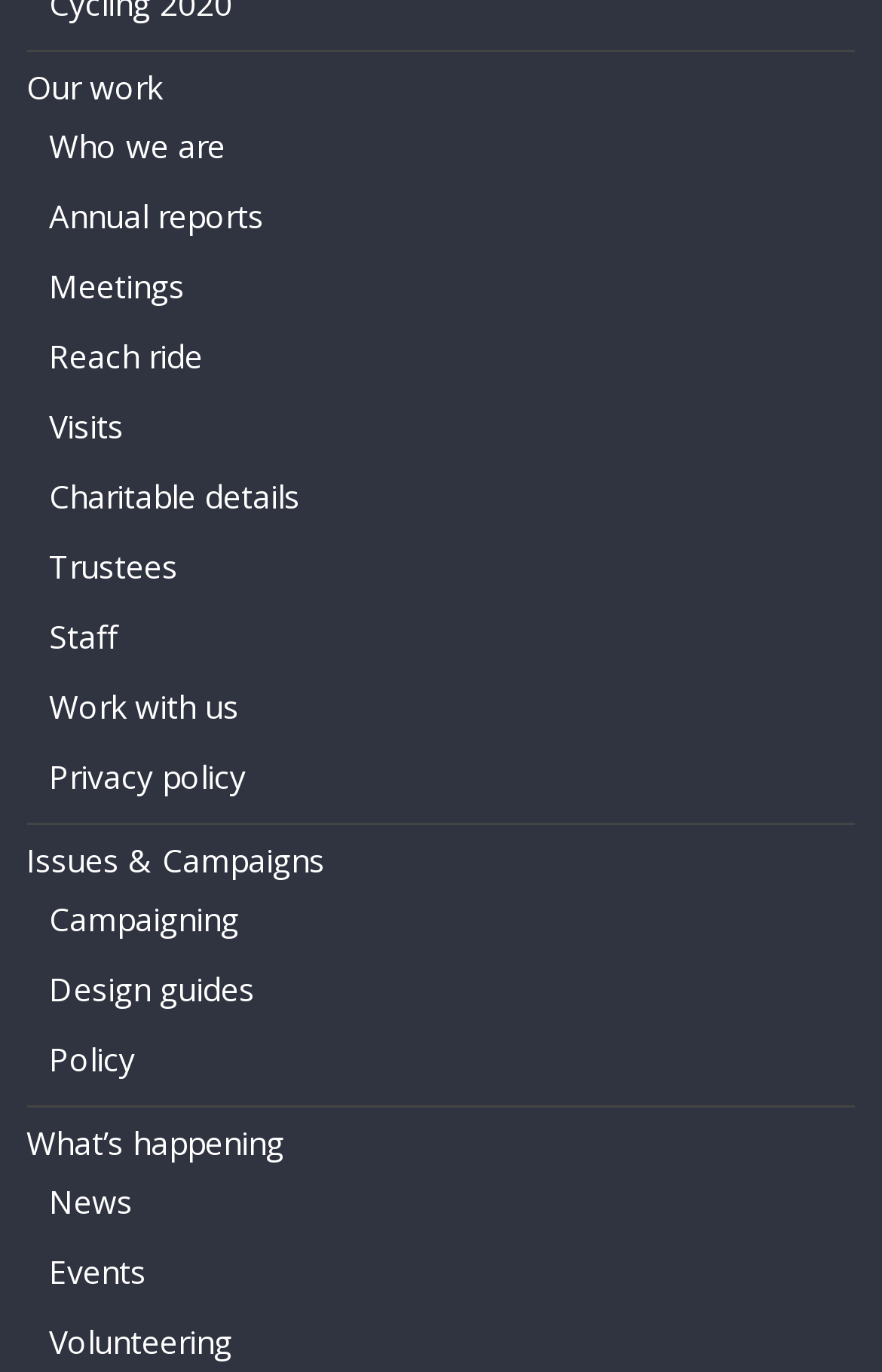Please locate the bounding box coordinates of the element's region that needs to be clicked to follow the instruction: "Explore issues and campaigns". The bounding box coordinates should be provided as four float numbers between 0 and 1, i.e., [left, top, right, bottom].

[0.03, 0.612, 0.368, 0.643]